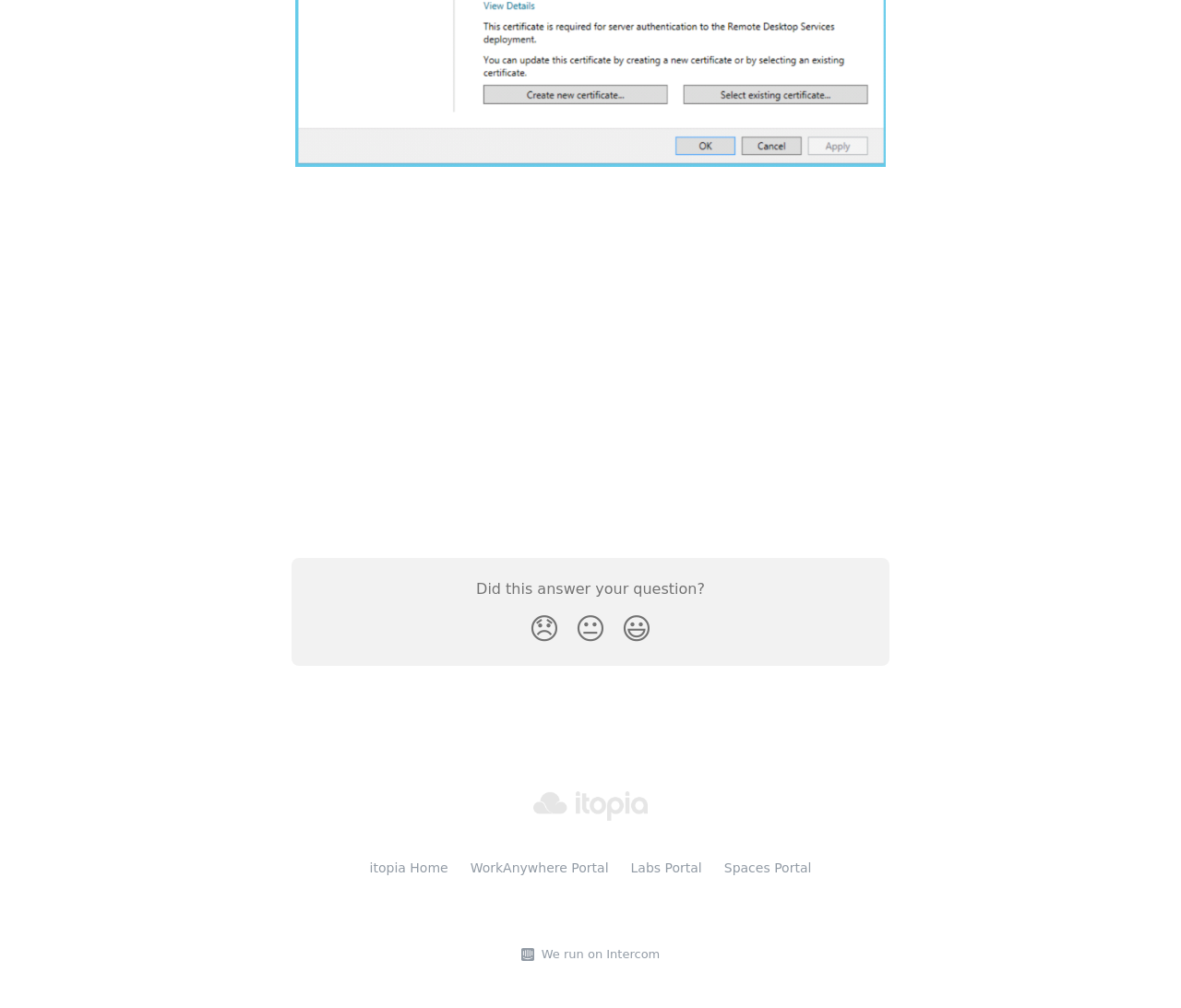Can you identify the bounding box coordinates of the clickable region needed to carry out this instruction: 'Click the Disappointed Reaction button'? The coordinates should be four float numbers within the range of 0 to 1, stated as [left, top, right, bottom].

[0.441, 0.599, 0.48, 0.65]